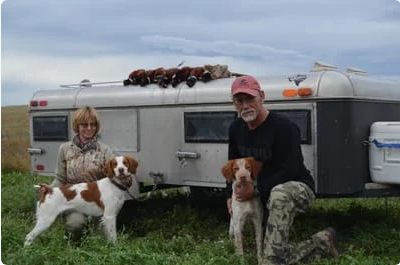Kindly respond to the following question with a single word or a brief phrase: 
What is visible atop the trailer?

Game birds